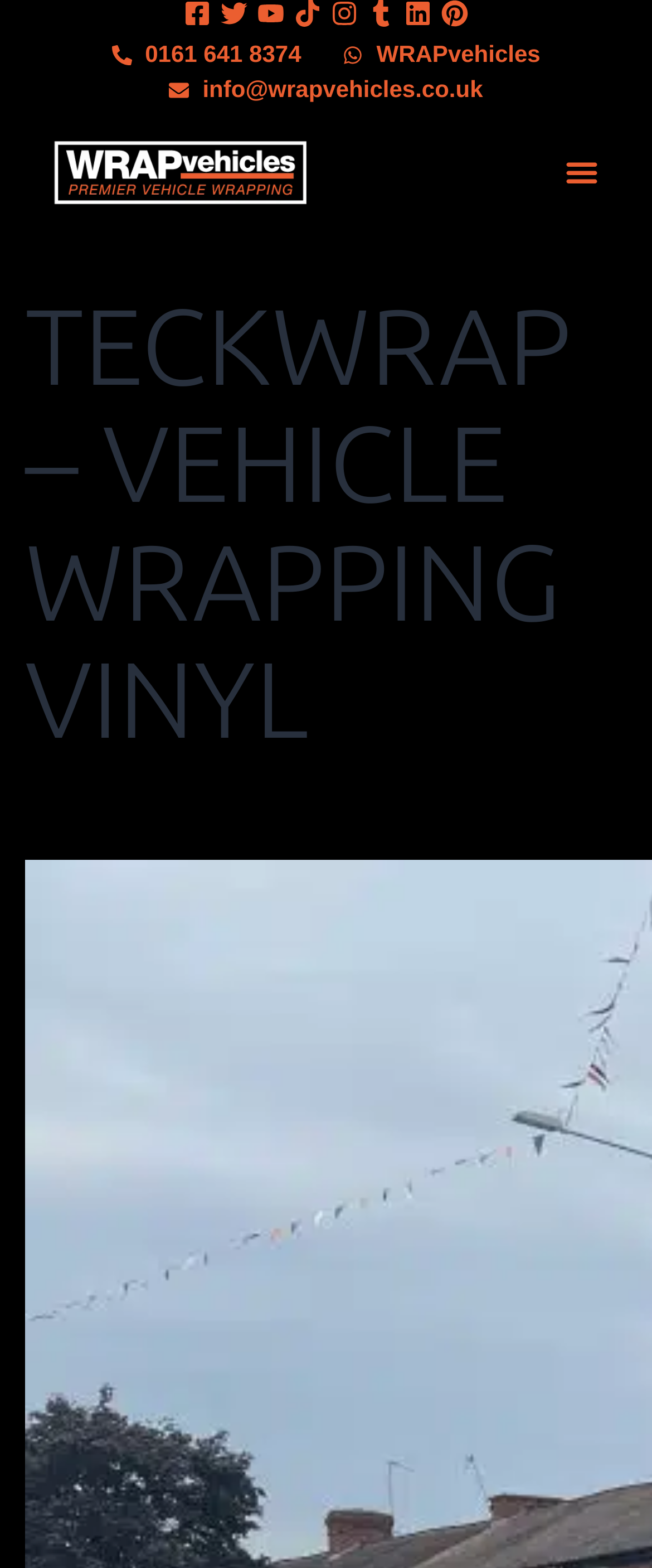What is the logo of the webpage?
Use the screenshot to answer the question with a single word or phrase.

WRAPvehicles—car-wraps-near-me-logo-manchester-2